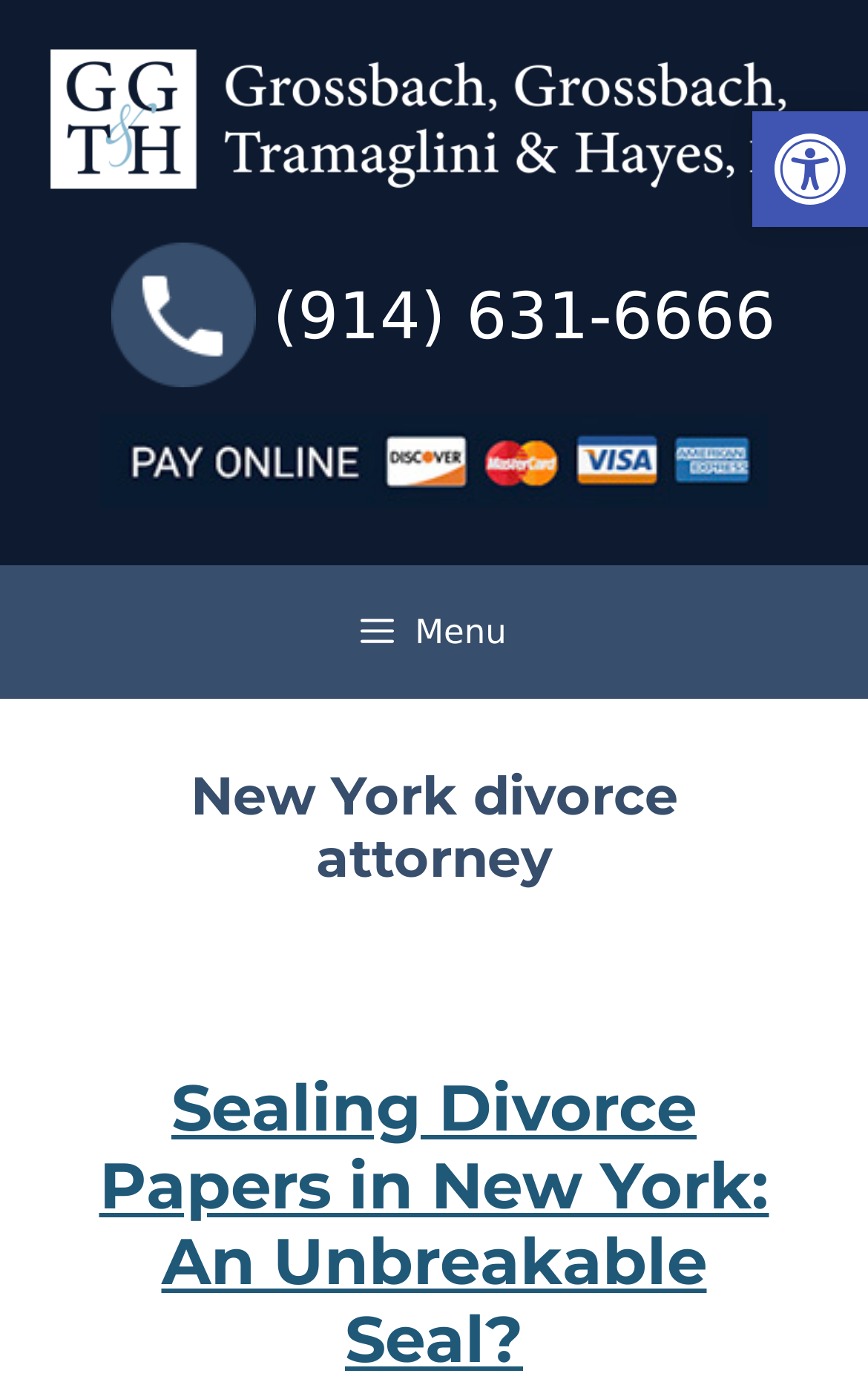Please analyze the image and provide a thorough answer to the question:
What is the phone number on the webpage?

By examining the webpage, I found a layout table with two cells. The second cell contains a link with the phone number '(914) 631-6666'. This phone number is likely a contact number for the law firm.